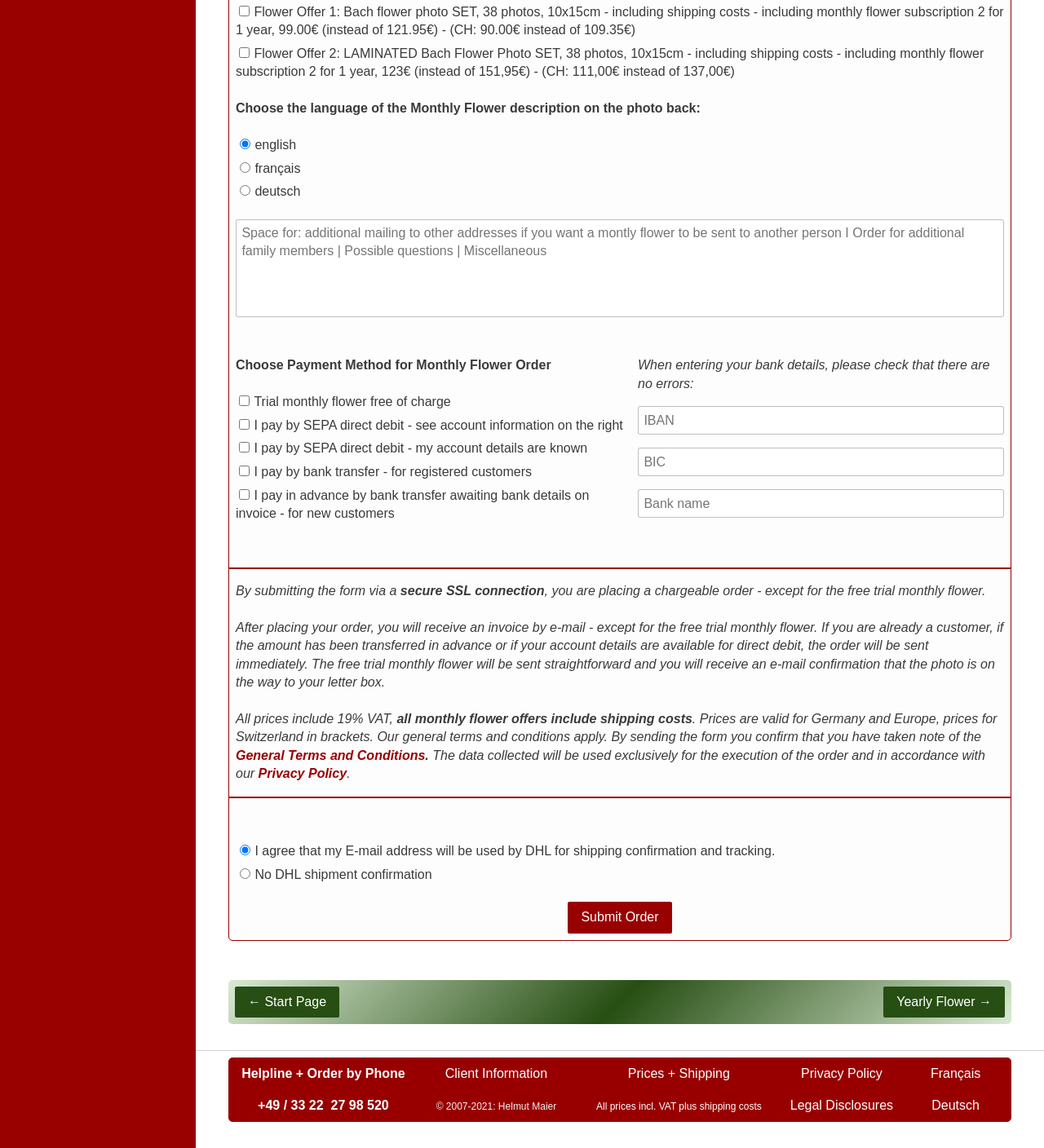Based on the image, give a detailed response to the question: What is the purpose of the textbox 'Space for: additional mailing to other addresses if you want a monthly flower to be sent to another person I Order for additional family members | Possible questions | Miscellaneous'?

The textbox 'Space for: additional mailing to other addresses if you want a monthly flower to be sent to another person I Order for additional family members | Possible questions | Miscellaneous' is provided to allow users to input additional information for mailing to other addresses, such as for family members.